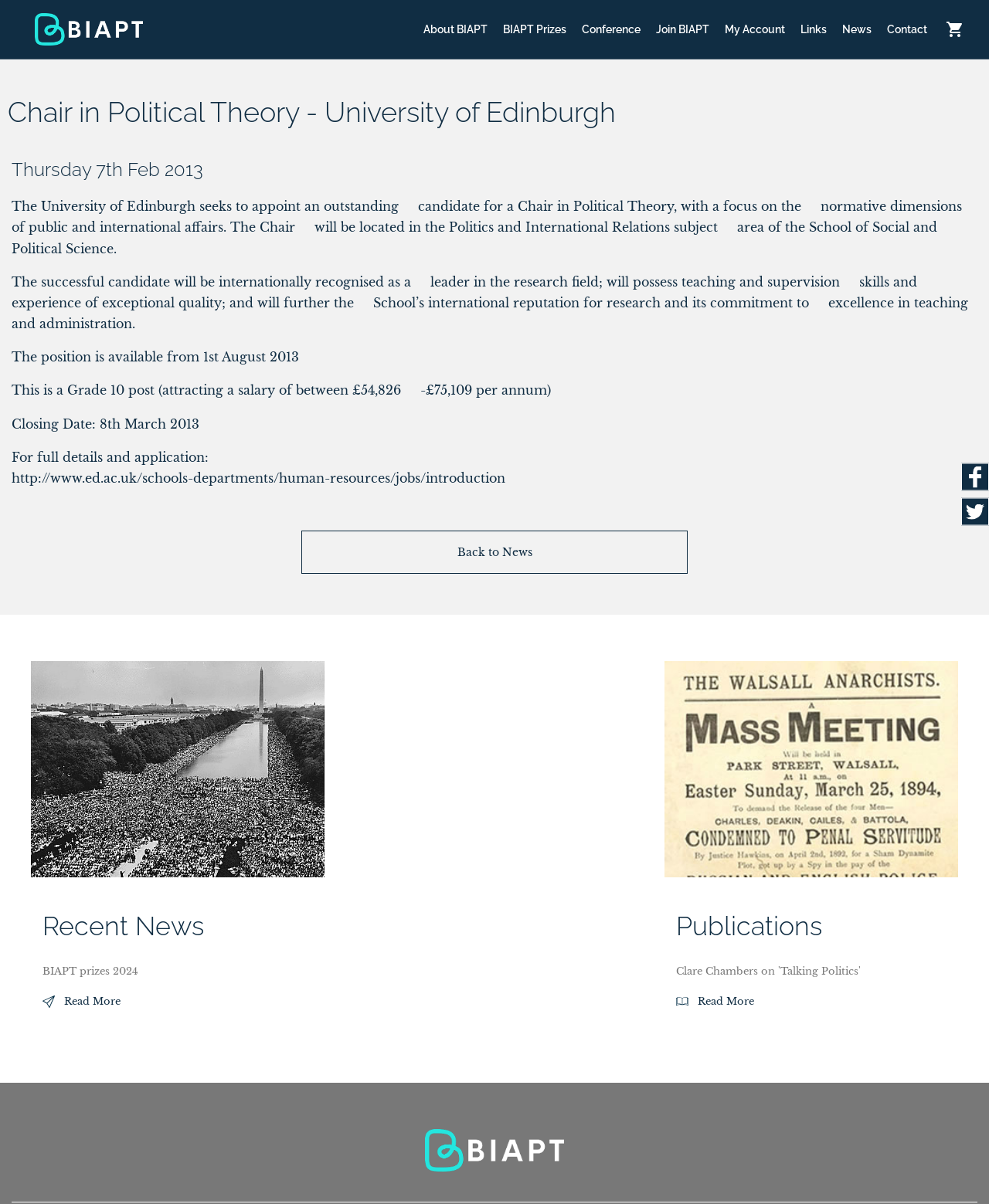Offer a thorough description of the webpage.

The webpage is about a job posting for a Chair in Political Theory at the University of Edinburgh. At the top left corner, there is a link to "APT" accompanied by an image with the same name. Below this, there is a row of links to various pages, including "About BIAPT", "BIAPT Prizes", "Conference", "Join BIAPT", "My Account", "Links", "News", "Contact", and "Cart".

The main content of the page is divided into sections. The first section has a heading "Chair in Political Theory - University of Edinburgh" followed by a subheading "Thursday 7th Feb 2013". Below this, there is a paragraph describing the job requirements, including the need for an outstanding candidate with a focus on normative dimensions of public and international affairs. The paragraph also mentions the location of the Chair in the Politics and International Relations subject area of the School of Social and Political Science.

The next section describes the qualifications and responsibilities of the successful candidate, including being an internationally recognized leader in the research field, possessing teaching and supervision skills, and furthering the School's international reputation.

The following sections provide details about the job, including the availability of the position from 1st August 2013, the salary range, and the closing date for applications. There is also a link to a webpage with full details and application instructions.

At the bottom of the page, there is a footer section with a link to "Back to News". Below this, there are two columns of content. The left column has a heading "Recent News" with a link to "BIAPT prizes 2024" and a "Read More" link. The right column has a heading "Publications" with a link to "Publications" and a "Read More" link. At the very bottom of the page, there is a link to "APT" accompanied by an image, and a complementary section with two links.